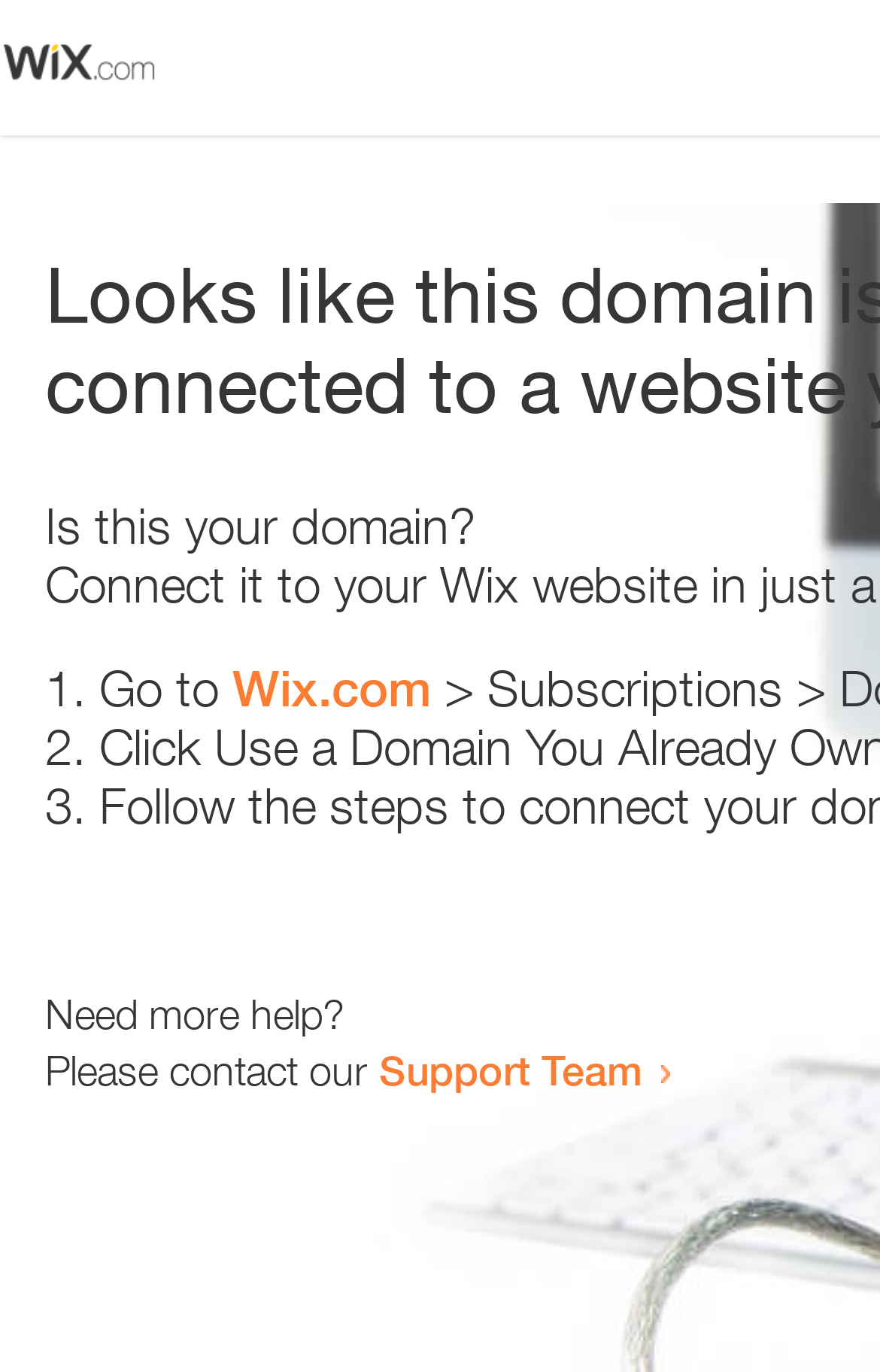Respond to the question below with a single word or phrase:
What is the website suggested to visit?

Wix.com